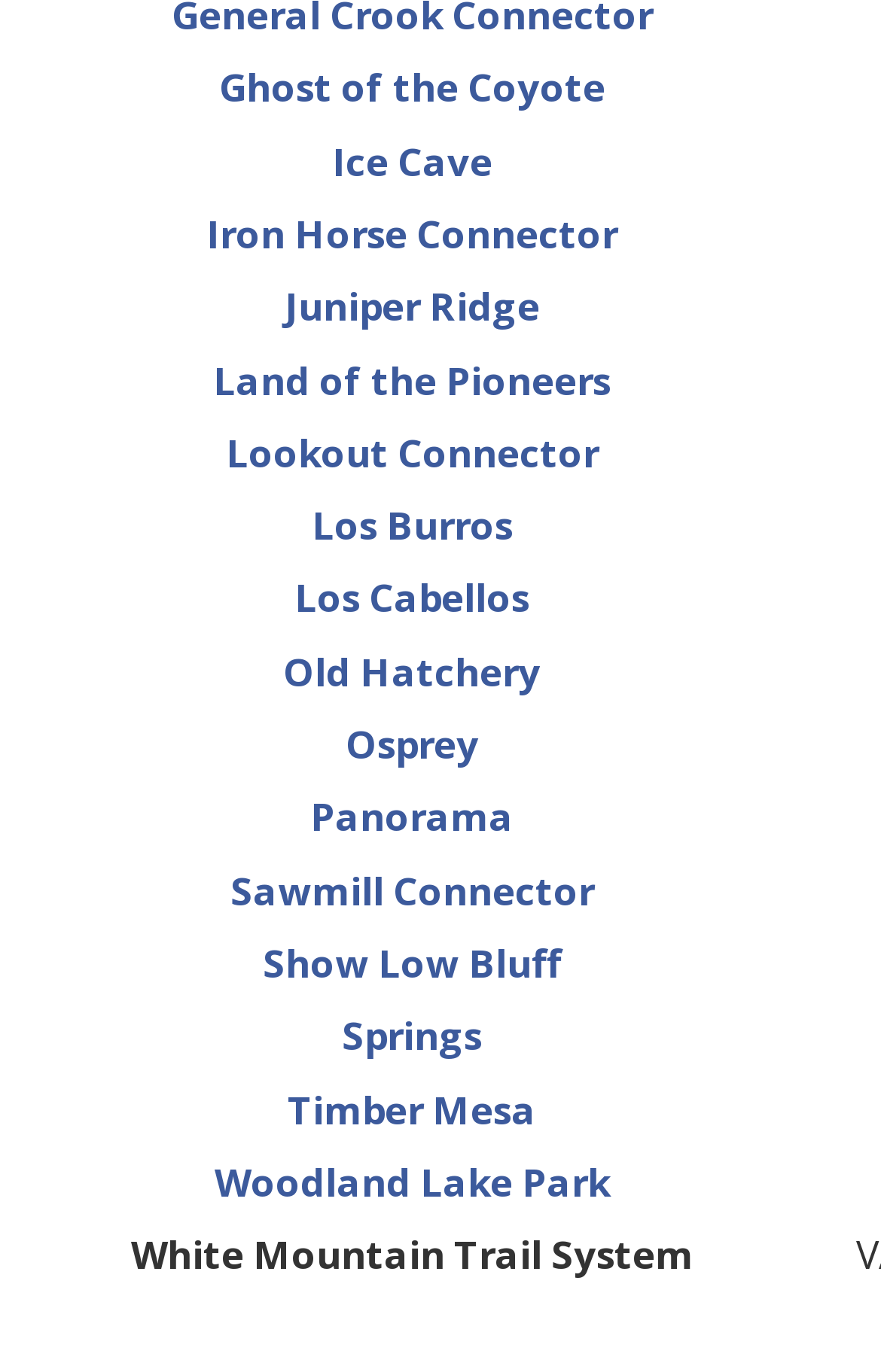Are the trails listed in alphabetical order?
Give a single word or phrase answer based on the content of the image.

Yes